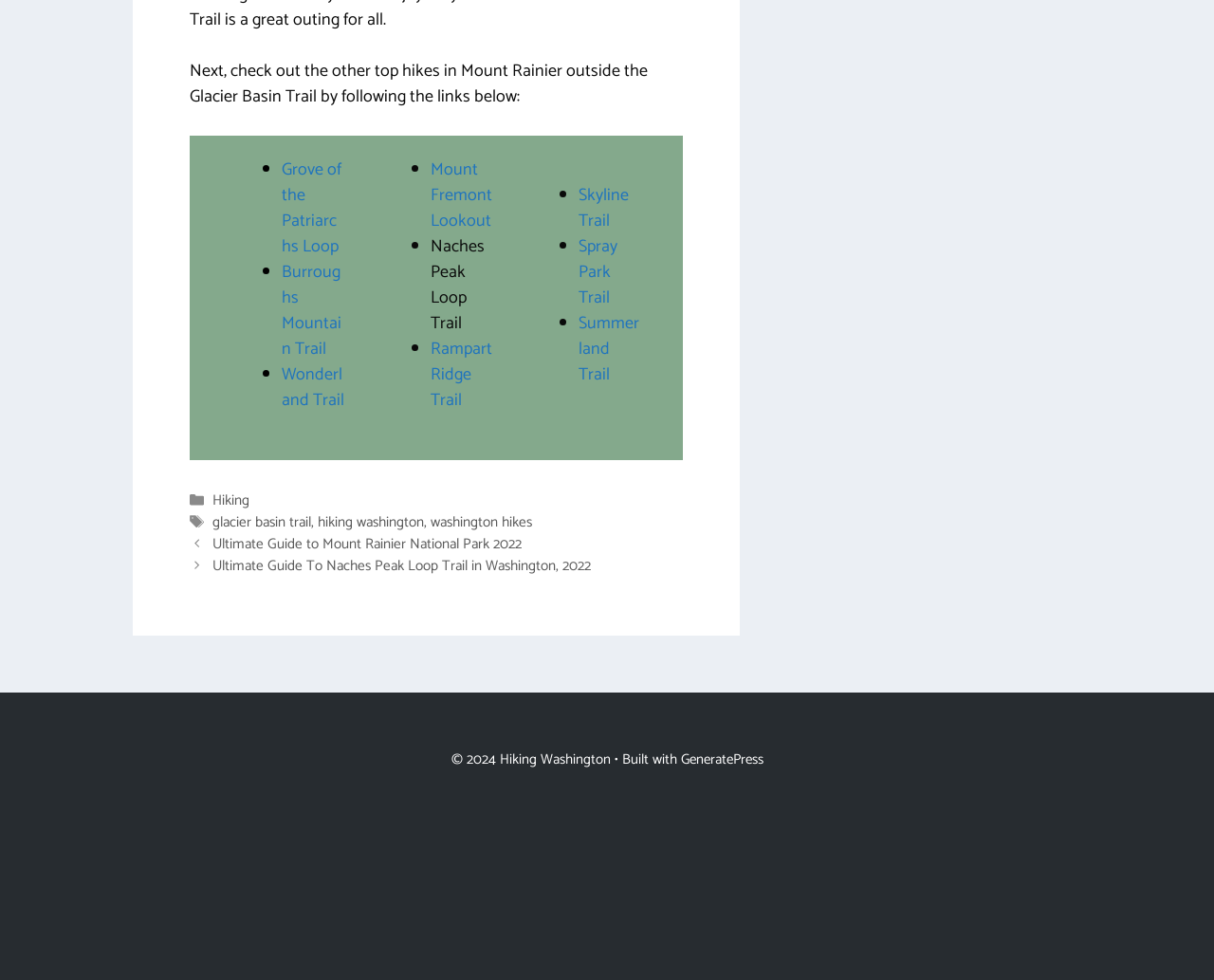Please determine the bounding box coordinates of the element's region to click for the following instruction: "Visit the website built with GeneratePress".

[0.561, 0.762, 0.629, 0.787]